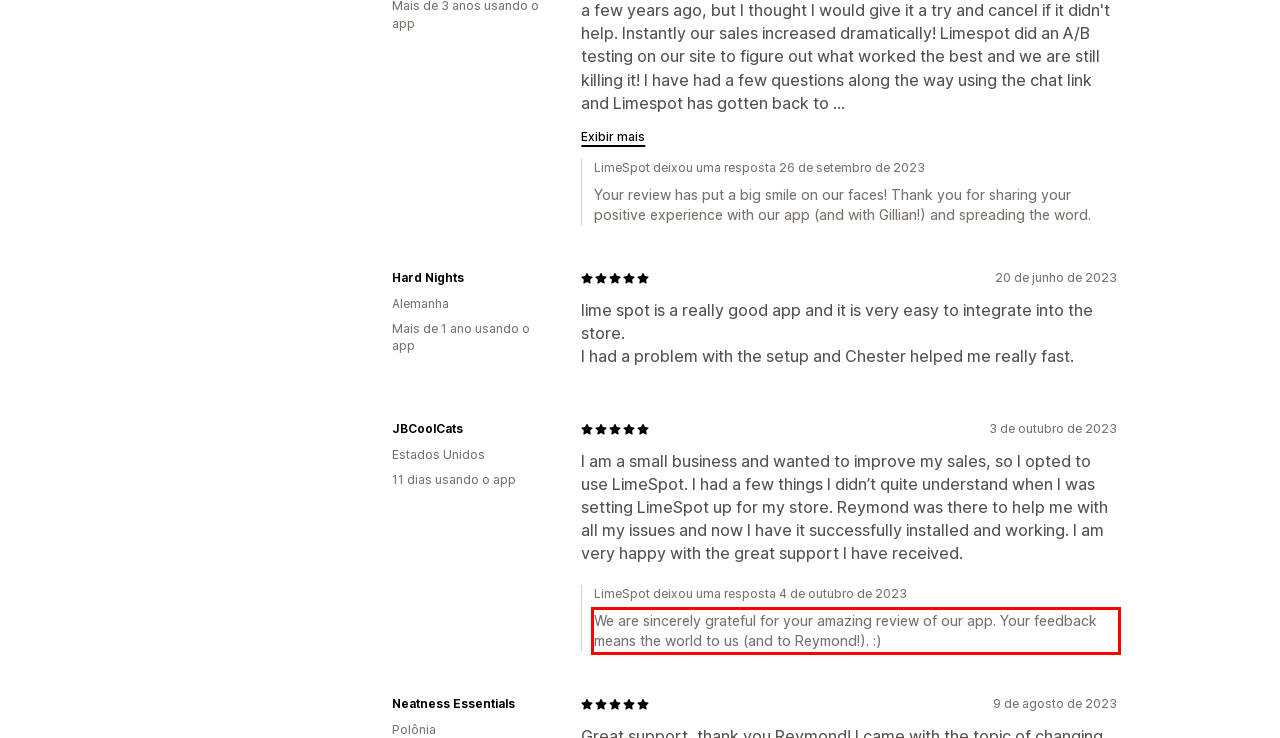You have a screenshot of a webpage with a red bounding box. Use OCR to generate the text contained within this red rectangle.

We are sincerely grateful for your amazing review of our app. Your feedback means the world to us (and to Reymond!). :)